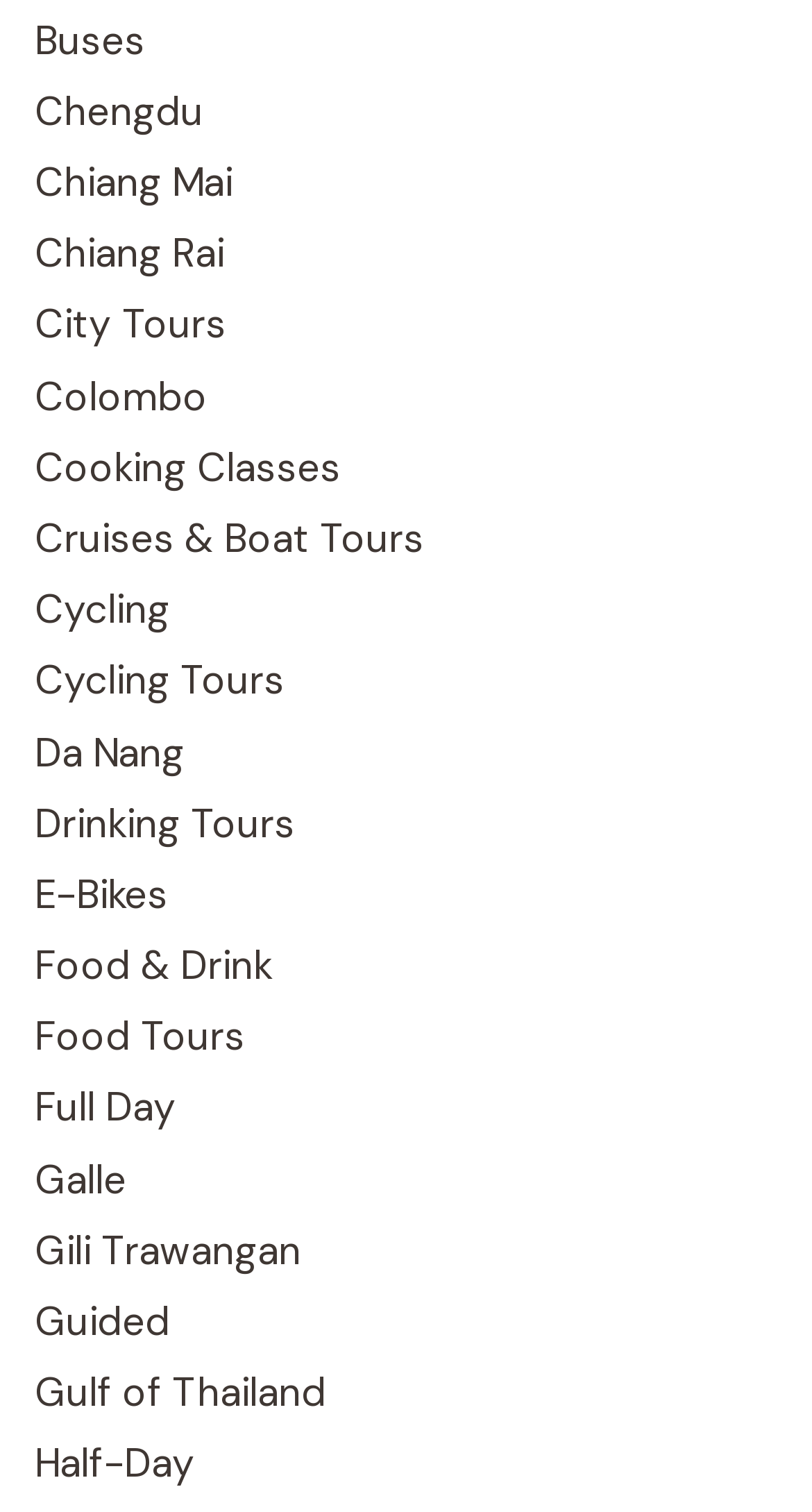Predict the bounding box of the UI element based on this description: "Cruises & Boat Tours".

[0.043, 0.339, 0.522, 0.373]